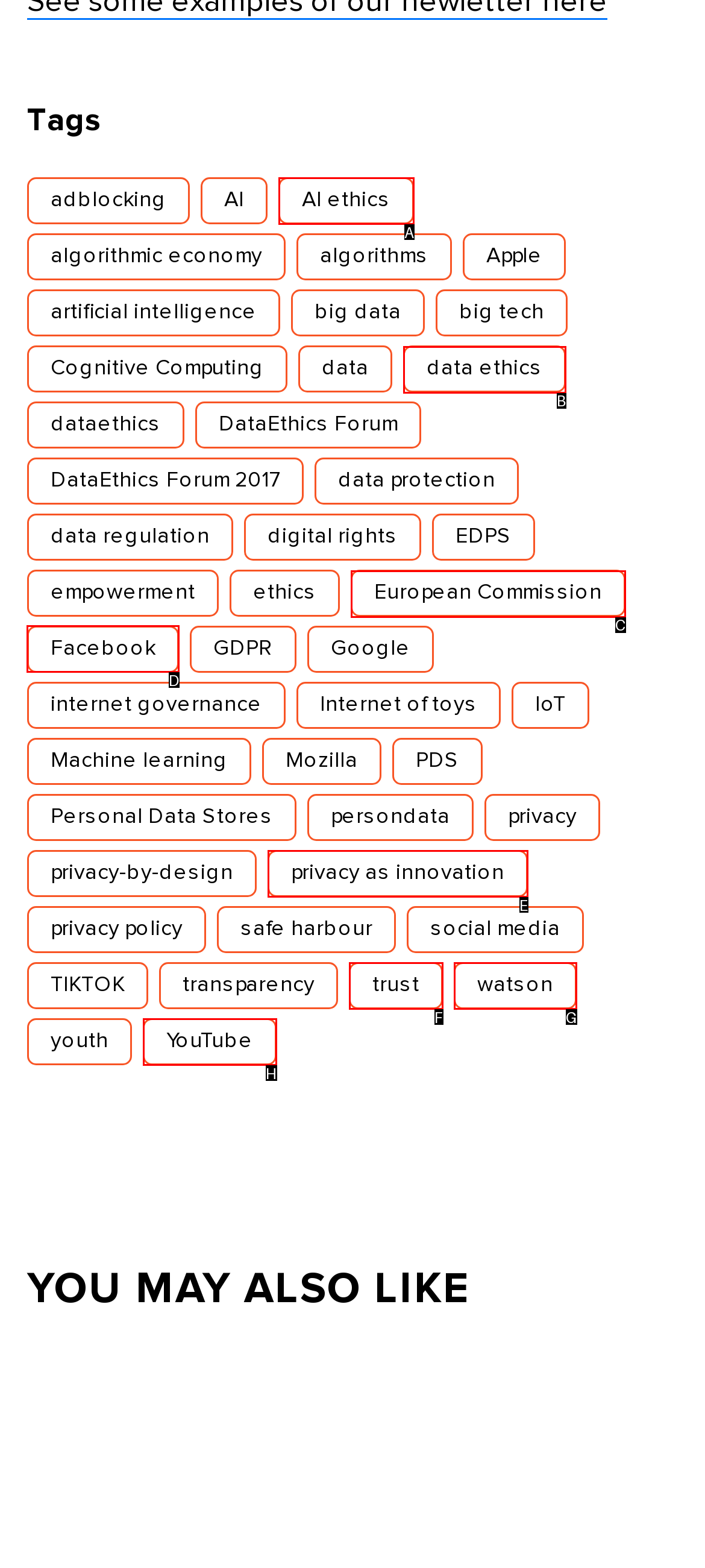Specify the letter of the UI element that should be clicked to achieve the following: Explore Facebook
Provide the corresponding letter from the choices given.

D